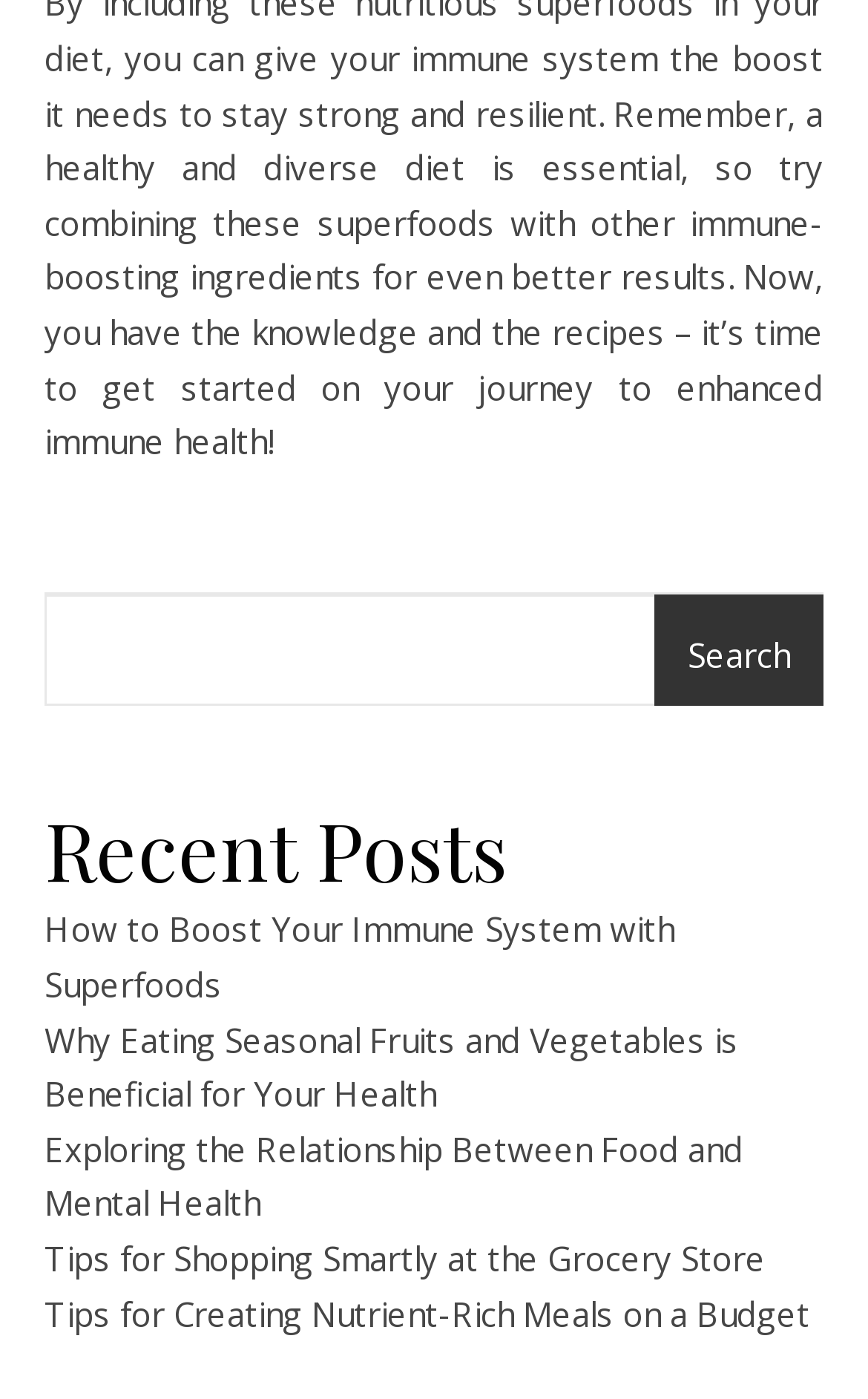Provide the bounding box coordinates of the HTML element this sentence describes: "Search". The bounding box coordinates consist of four float numbers between 0 and 1, i.e., [left, top, right, bottom].

[0.754, 0.425, 0.949, 0.511]